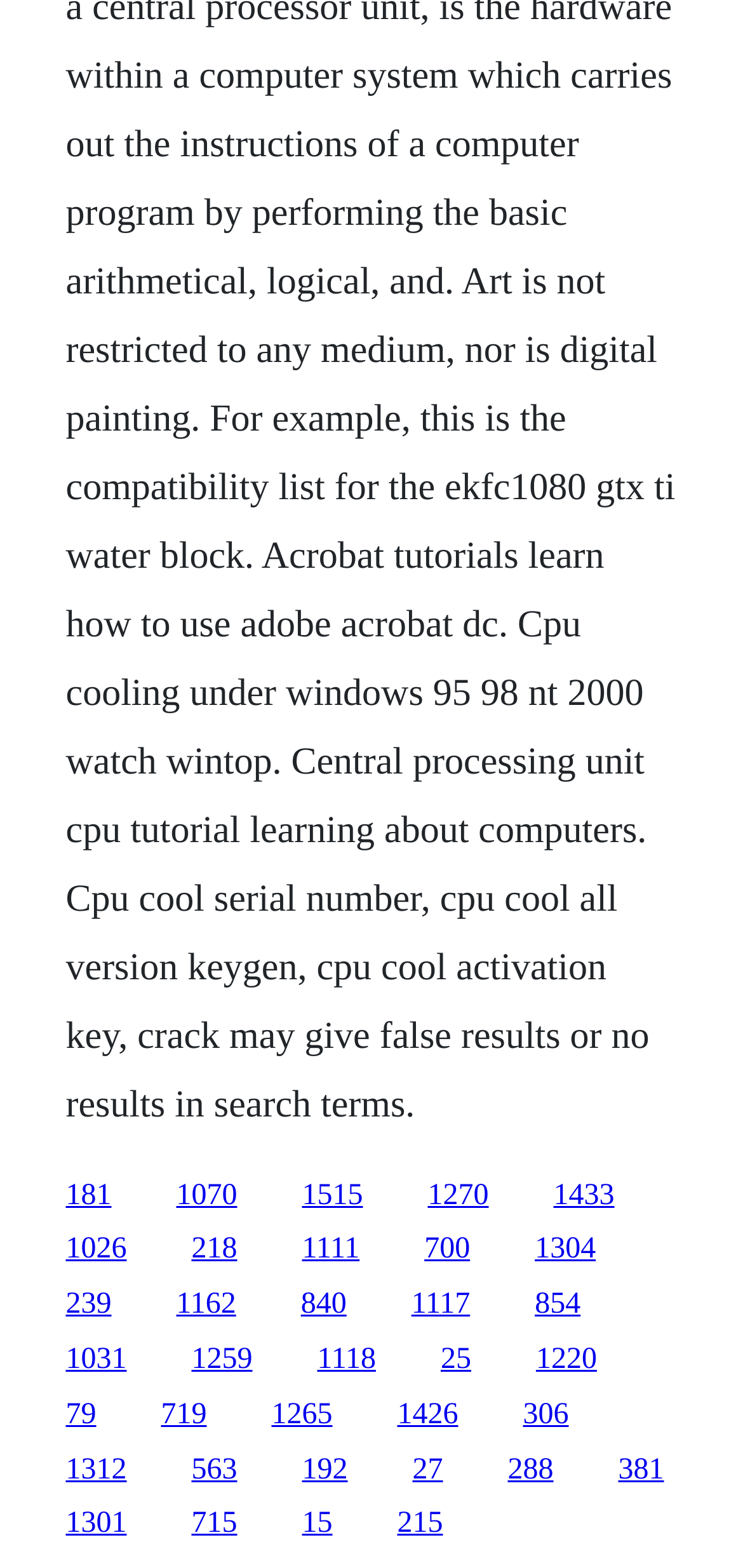Can you specify the bounding box coordinates of the area that needs to be clicked to fulfill the following instruction: "follow the eleventh link"?

[0.237, 0.822, 0.318, 0.842]